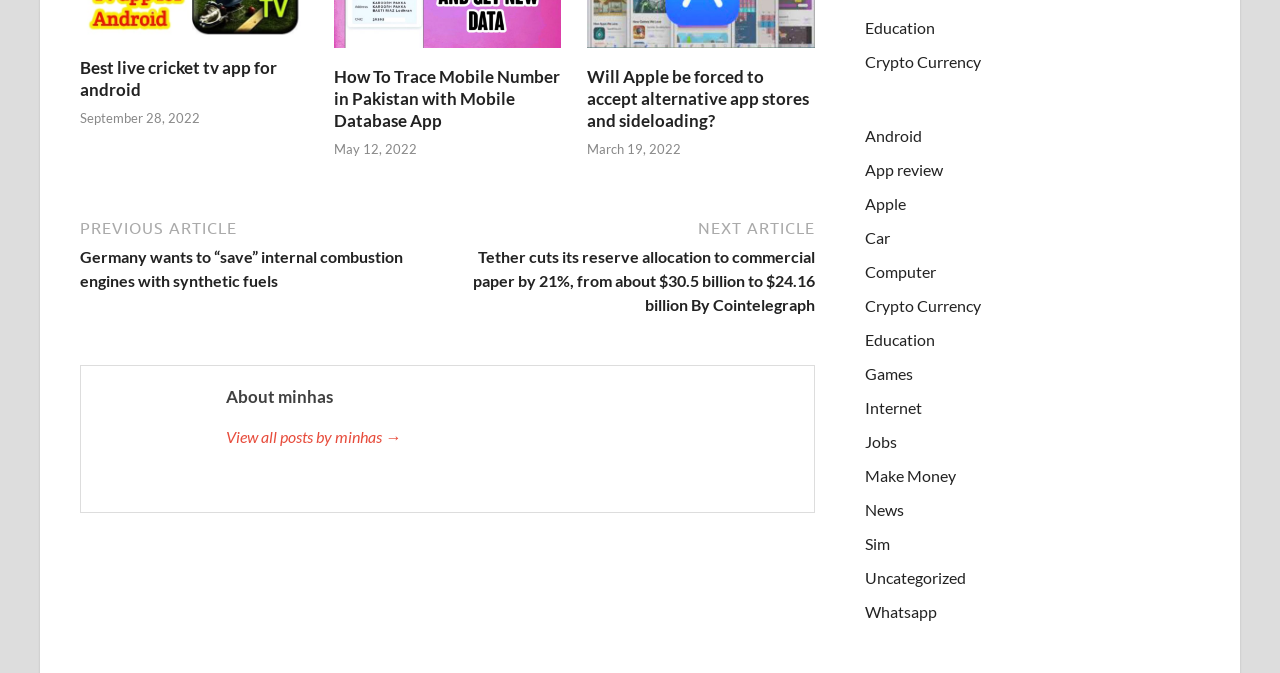Please find the bounding box coordinates of the element that must be clicked to perform the given instruction: "Click on the link to view the best live cricket TV app for Android". The coordinates should be four float numbers from 0 to 1, i.e., [left, top, right, bottom].

[0.062, 0.051, 0.241, 0.08]